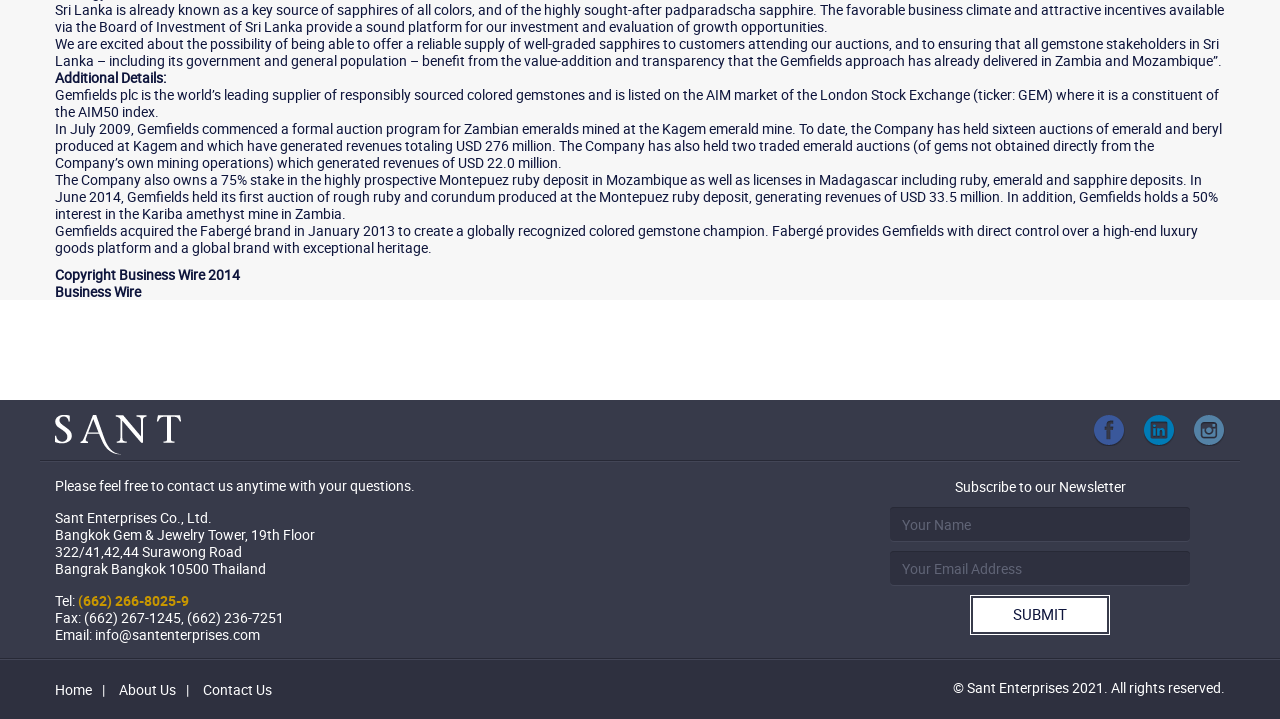Determine the bounding box coordinates of the UI element that matches the following description: "Home". The coordinates should be four float numbers between 0 and 1 in the format [left, top, right, bottom].

[0.043, 0.946, 0.072, 0.972]